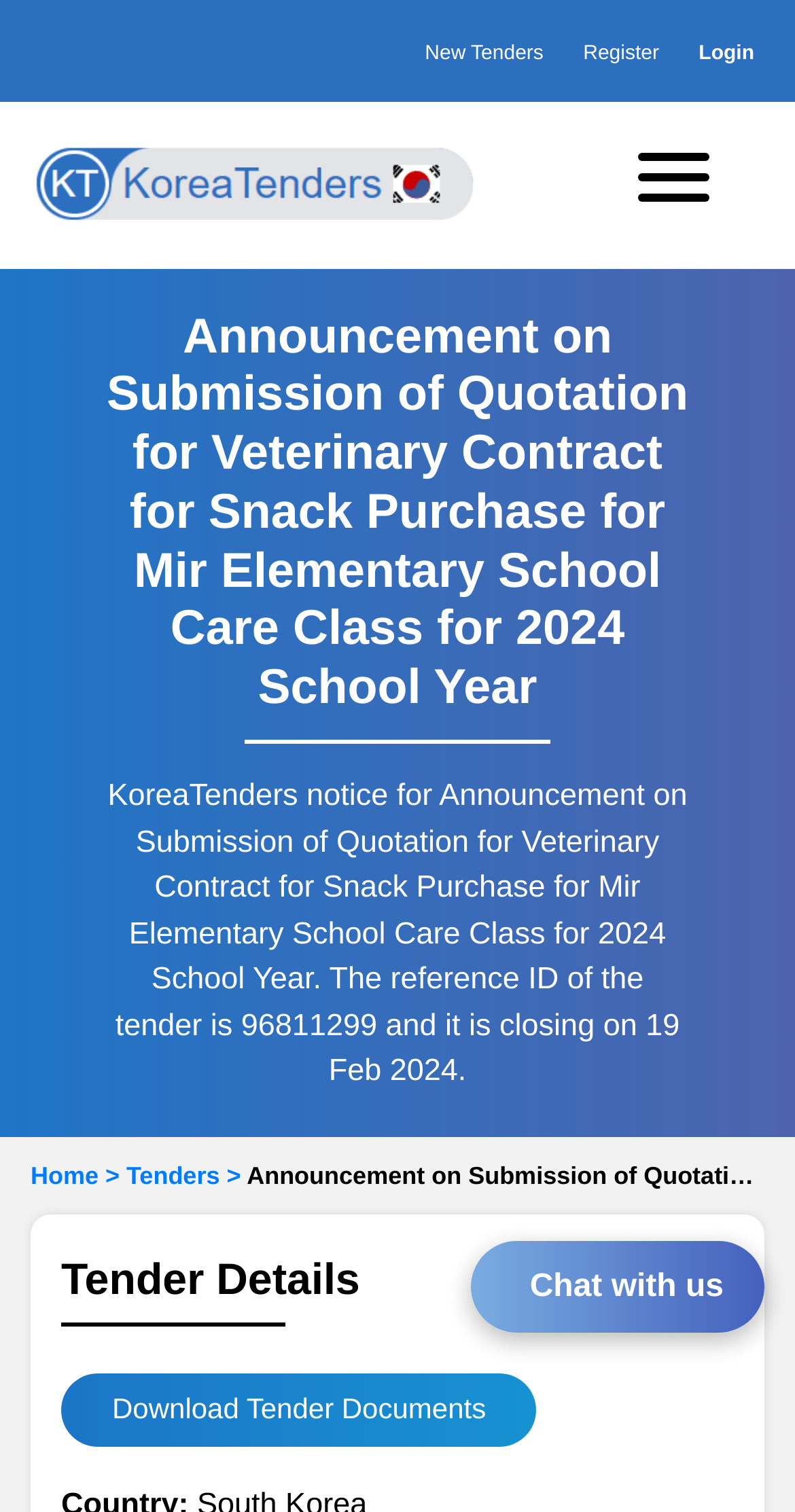Please specify the bounding box coordinates of the clickable region necessary for completing the following instruction: "Download tender documents". The coordinates must consist of four float numbers between 0 and 1, i.e., [left, top, right, bottom].

[0.141, 0.921, 0.611, 0.943]